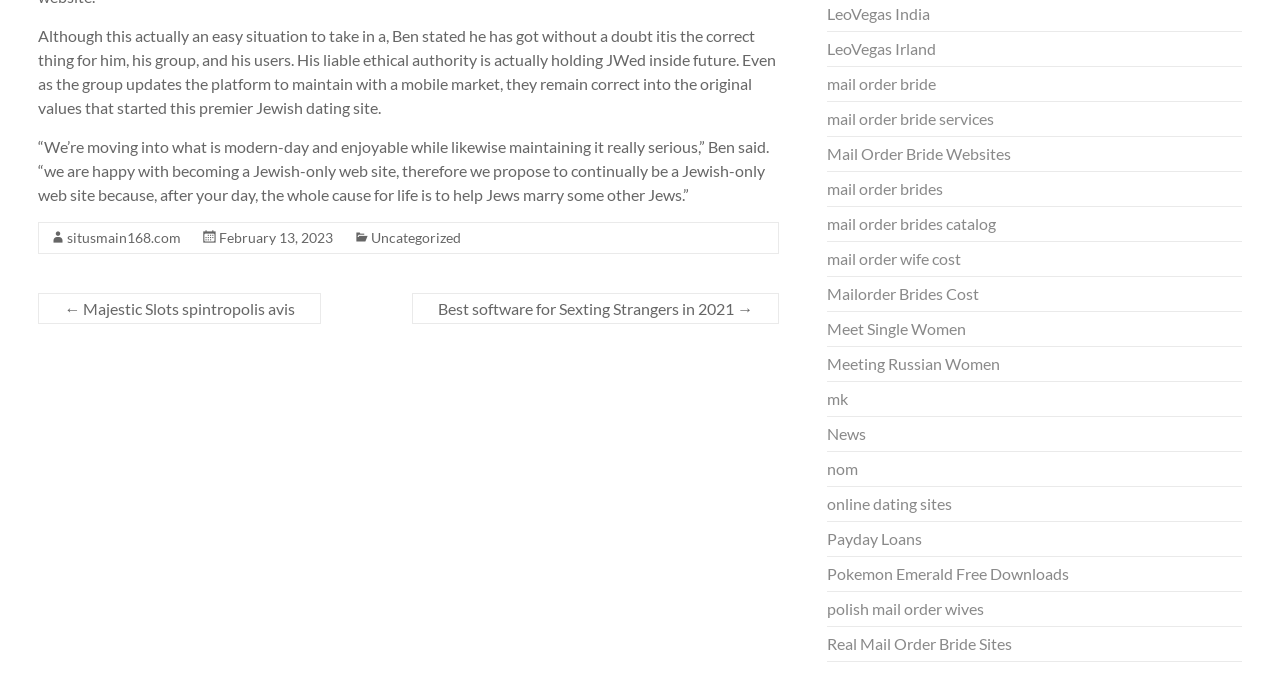Give a succinct answer to this question in a single word or phrase: 
What is the date mentioned in the footer?

February 13, 2023